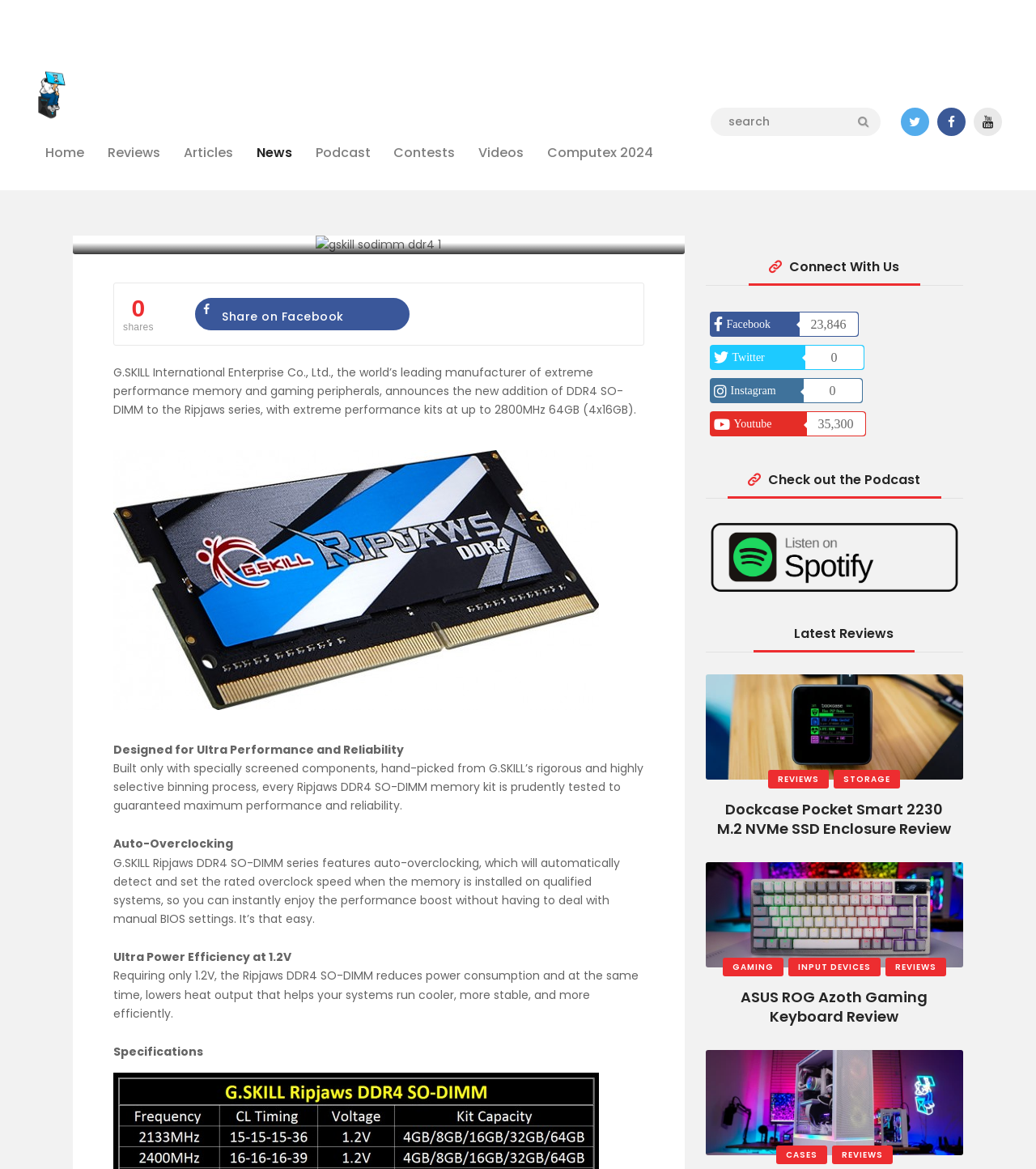What is the name of the company announcing a new product?
Analyze the image and deliver a detailed answer to the question.

The webpage is about G.SKILL International Enterprise Co., Ltd., a leading manufacturer of extreme performance memory and gaming peripherals, announcing a new addition to the Ripjaws series, which is a DDR4 SO-DIMM with extreme performance kits at up to 2800MHz 64GB (4x16GB).